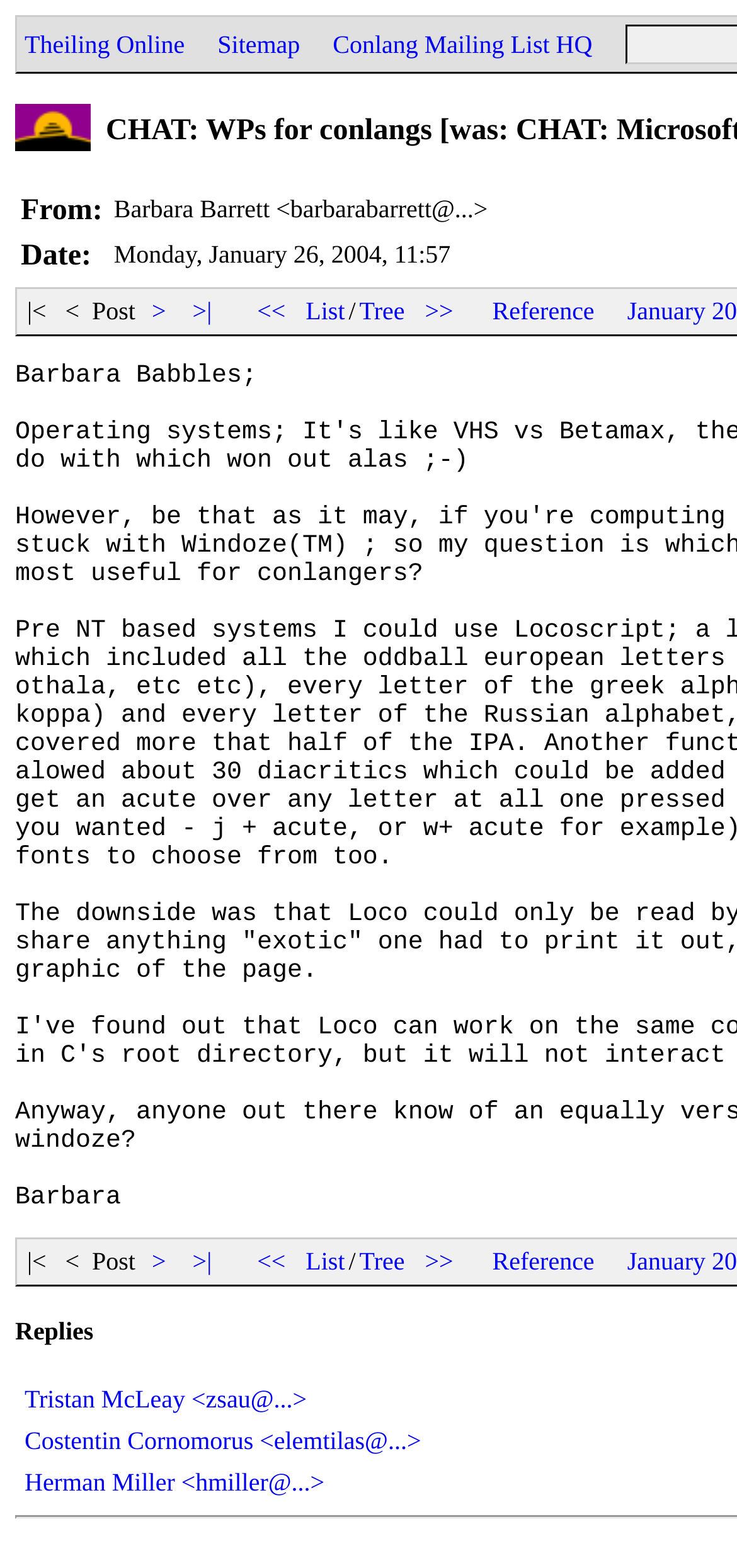Give a short answer using one word or phrase for the question:
What is the date of the post?

Monday, January 26, 2004, 11:57